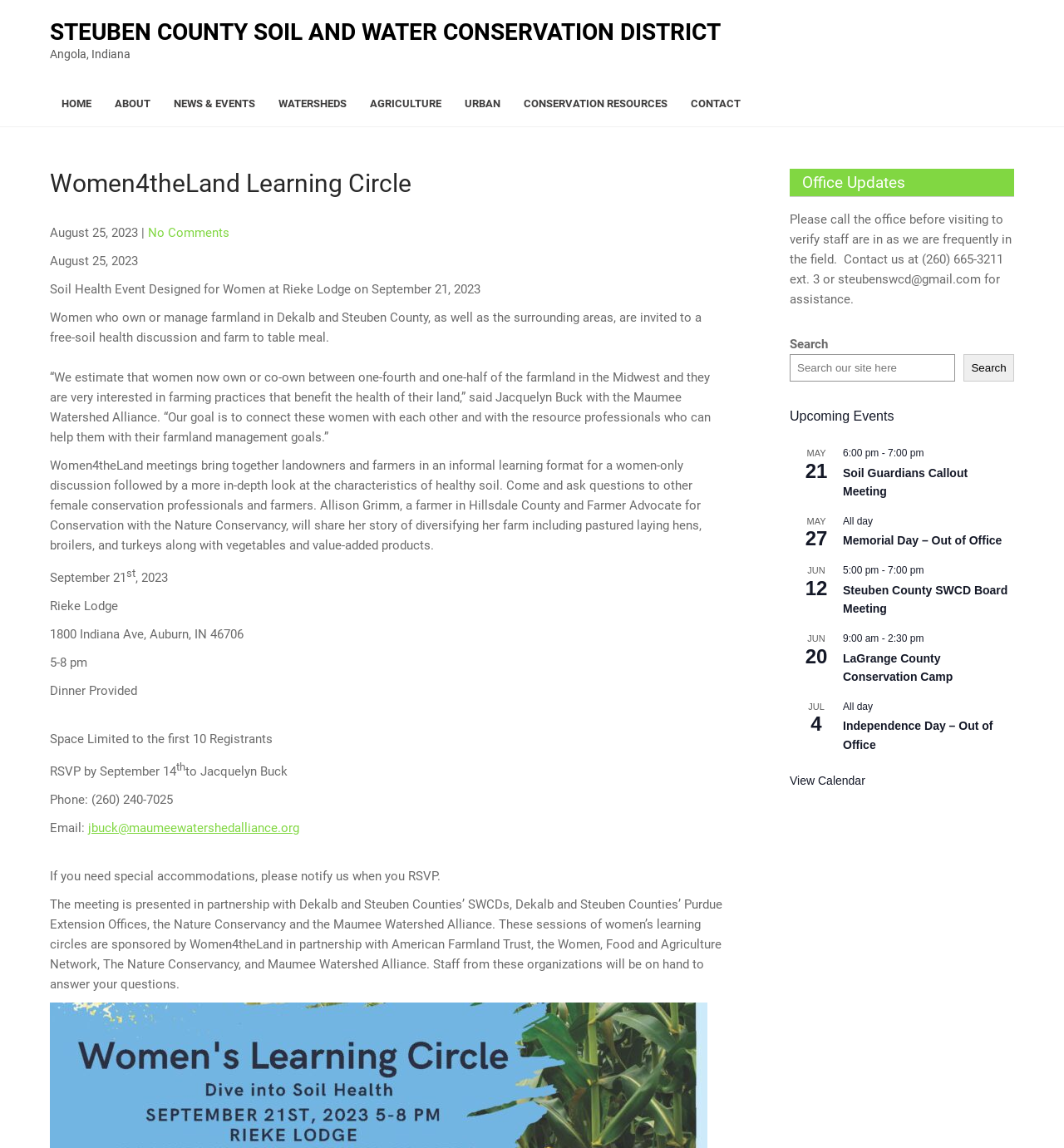Determine the coordinates of the bounding box that should be clicked to complete the instruction: "Print or email the article". The coordinates should be represented by four float numbers between 0 and 1: [left, top, right, bottom].

None